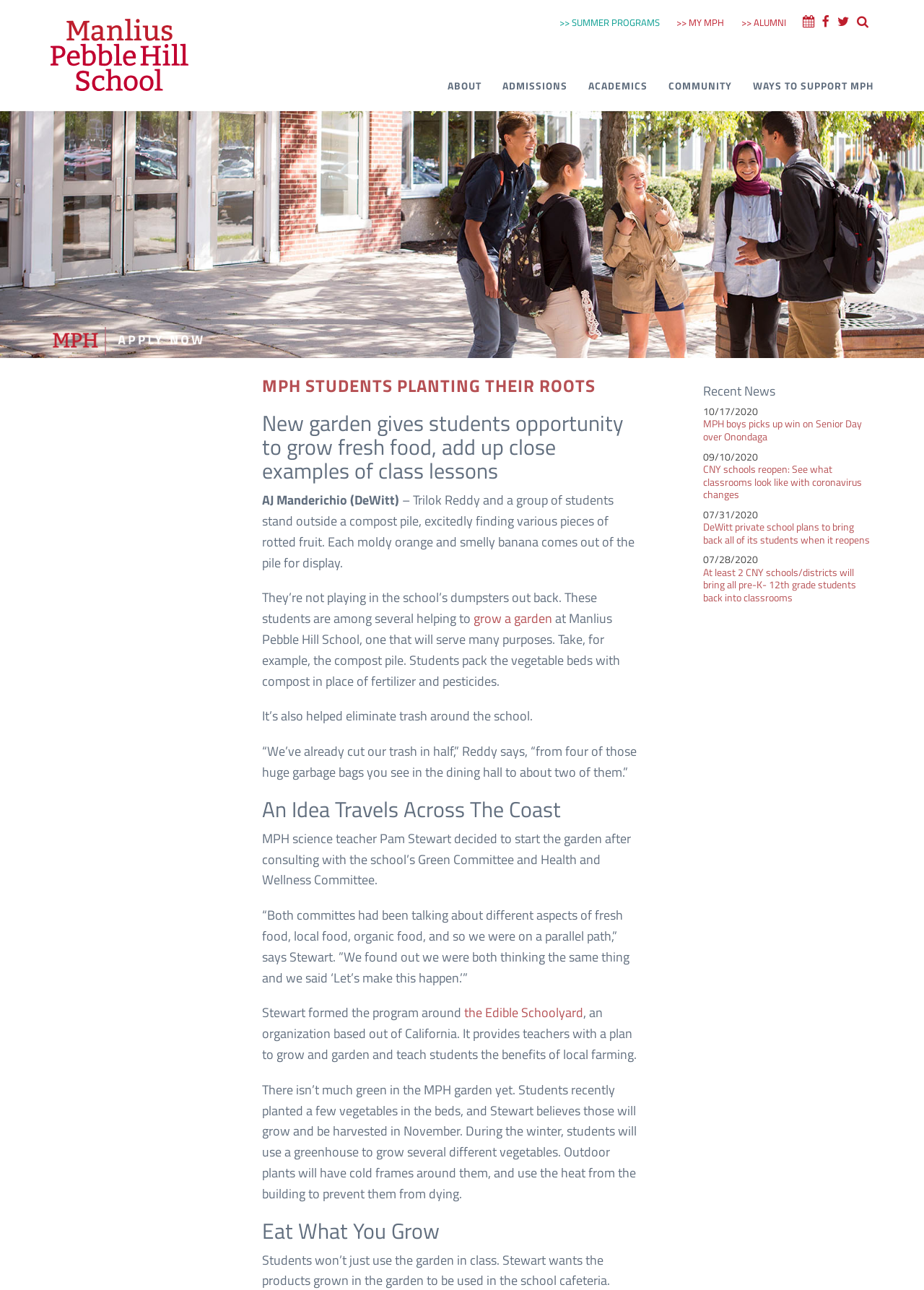What is the purpose of the compost pile?
Use the information from the screenshot to give a comprehensive response to the question.

I found the answer by reading the text that says 'It’s also helped eliminate trash around the school.' which is located in the middle of the webpage, and it is describing the benefits of the compost pile.